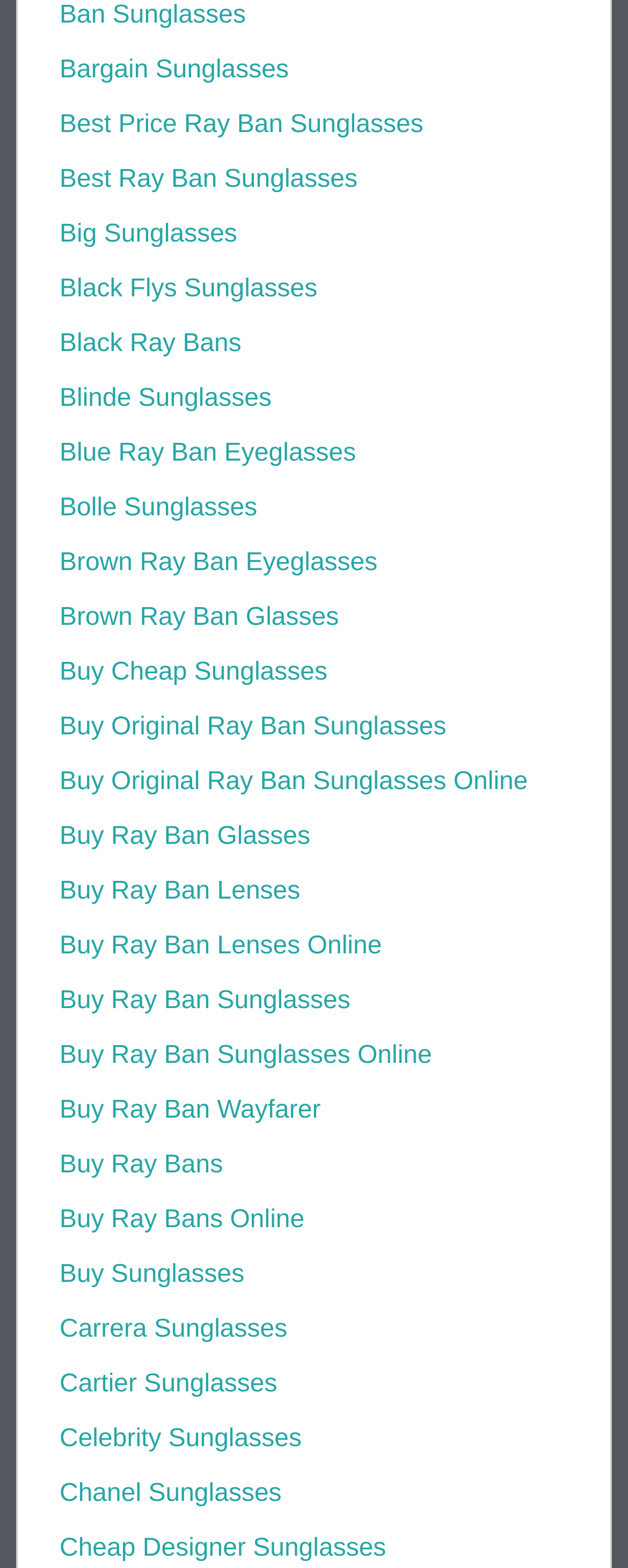Provide the bounding box coordinates of the HTML element described by the text: "Buy Ray Ban Lenses Online". The coordinates should be in the format [left, top, right, bottom] with values between 0 and 1.

[0.095, 0.595, 0.608, 0.612]